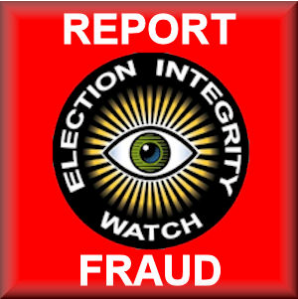What is the purpose of the button?
Please analyze the image and answer the question with as much detail as possible.

The button serves as a call to action, inviting individuals to take part in efforts to safeguard electoral processes and report any suspicious activities related to voting, thereby maintaining election integrity.